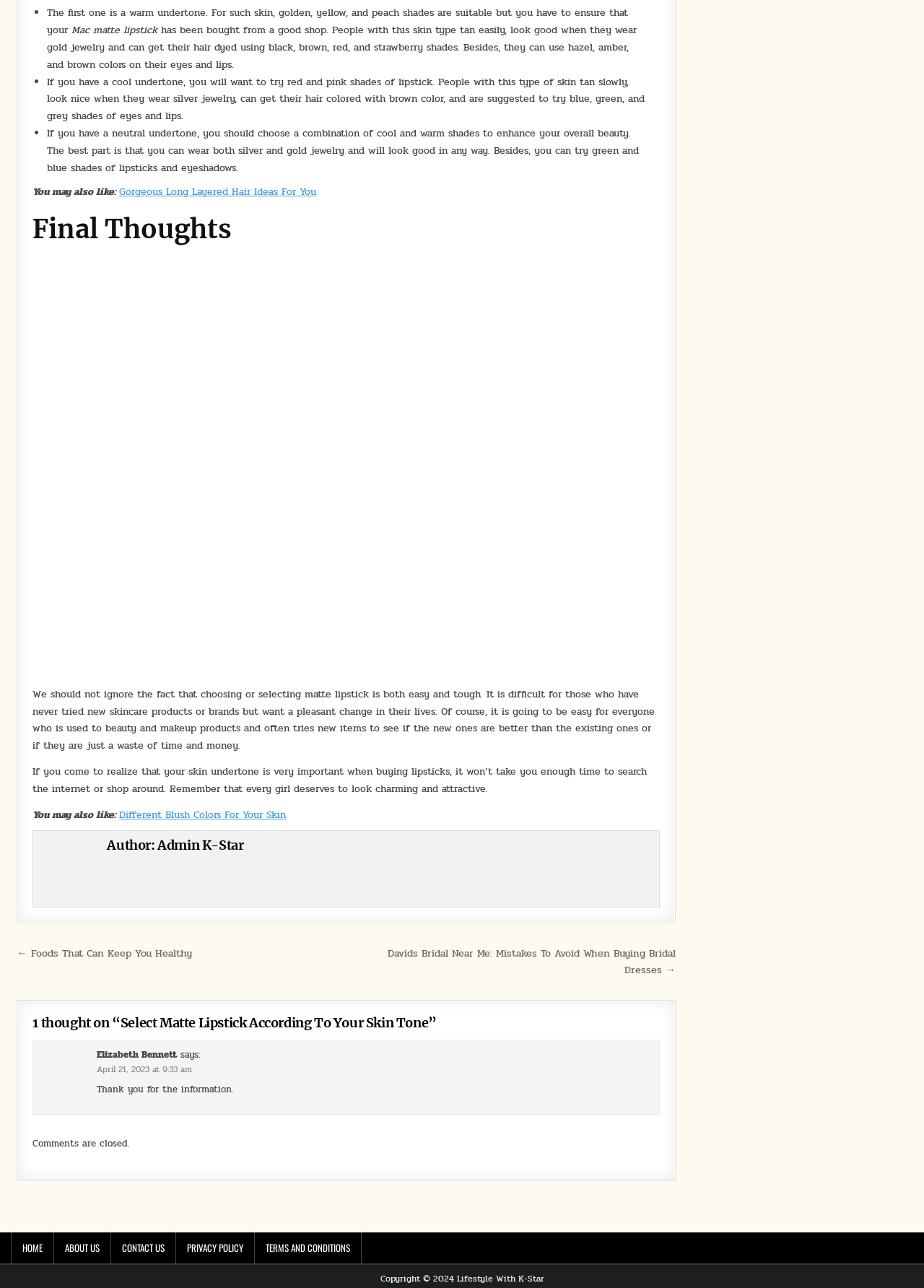Locate the bounding box coordinates of the clickable region necessary to complete the following instruction: "Click on 'Admin K-Star'". Provide the coordinates in the format of four float numbers between 0 and 1, i.e., [left, top, right, bottom].

[0.17, 0.65, 0.264, 0.663]